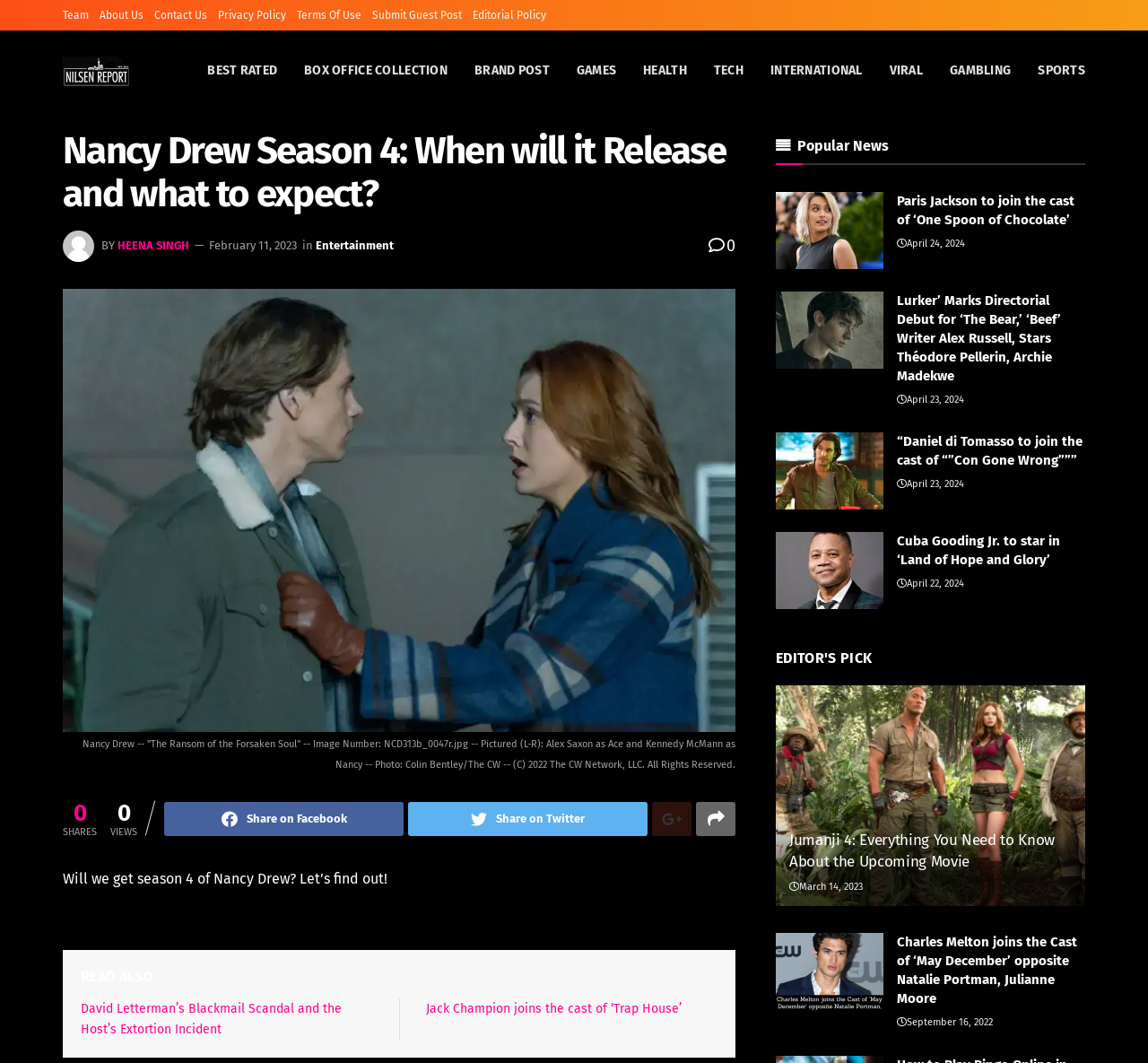Determine the bounding box of the UI element mentioned here: "About Us". The coordinates must be in the format [left, top, right, bottom] with values ranging from 0 to 1.

[0.087, 0.0, 0.125, 0.029]